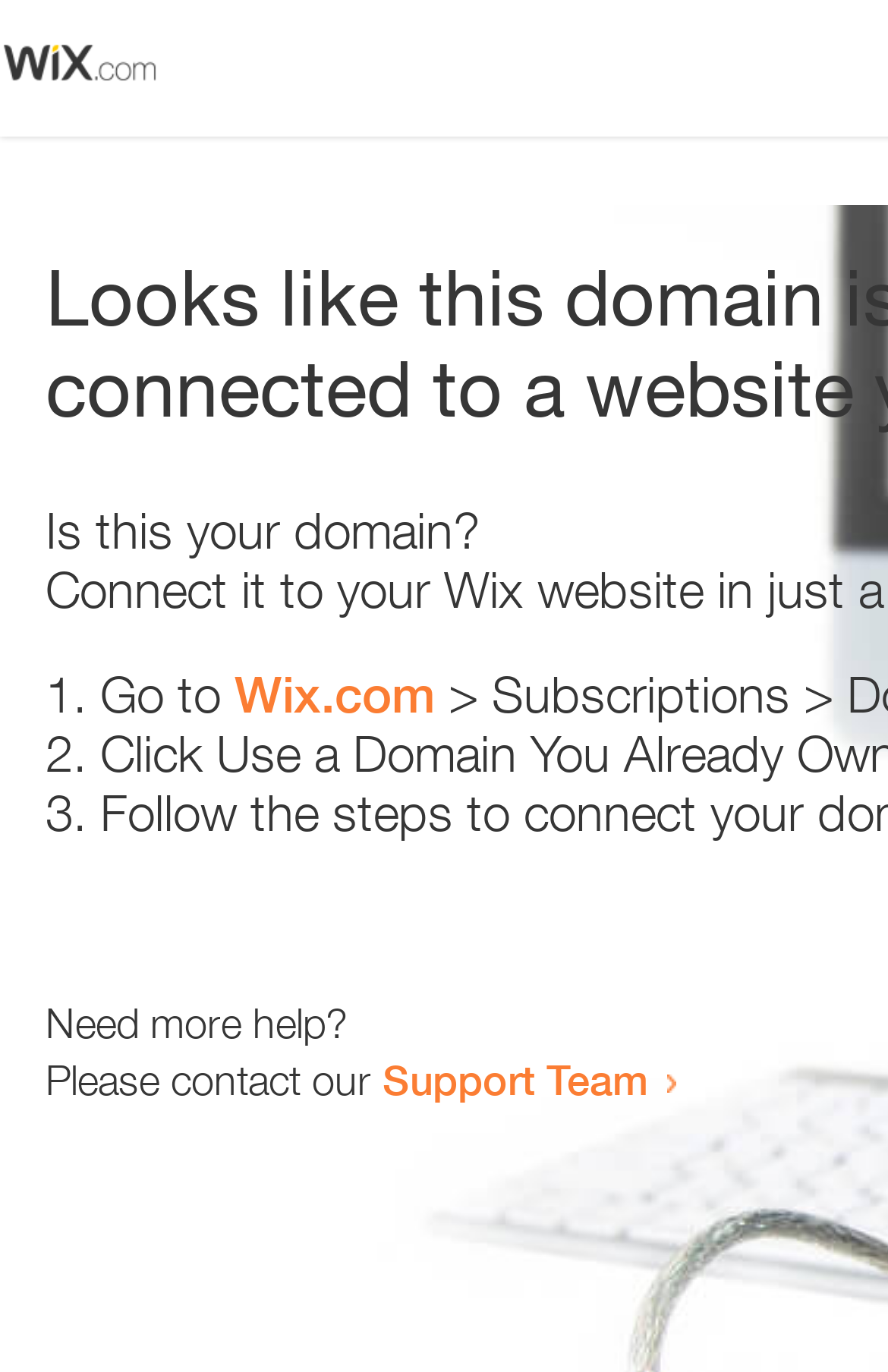How many list markers are there?
Refer to the image and provide a one-word or short phrase answer.

3